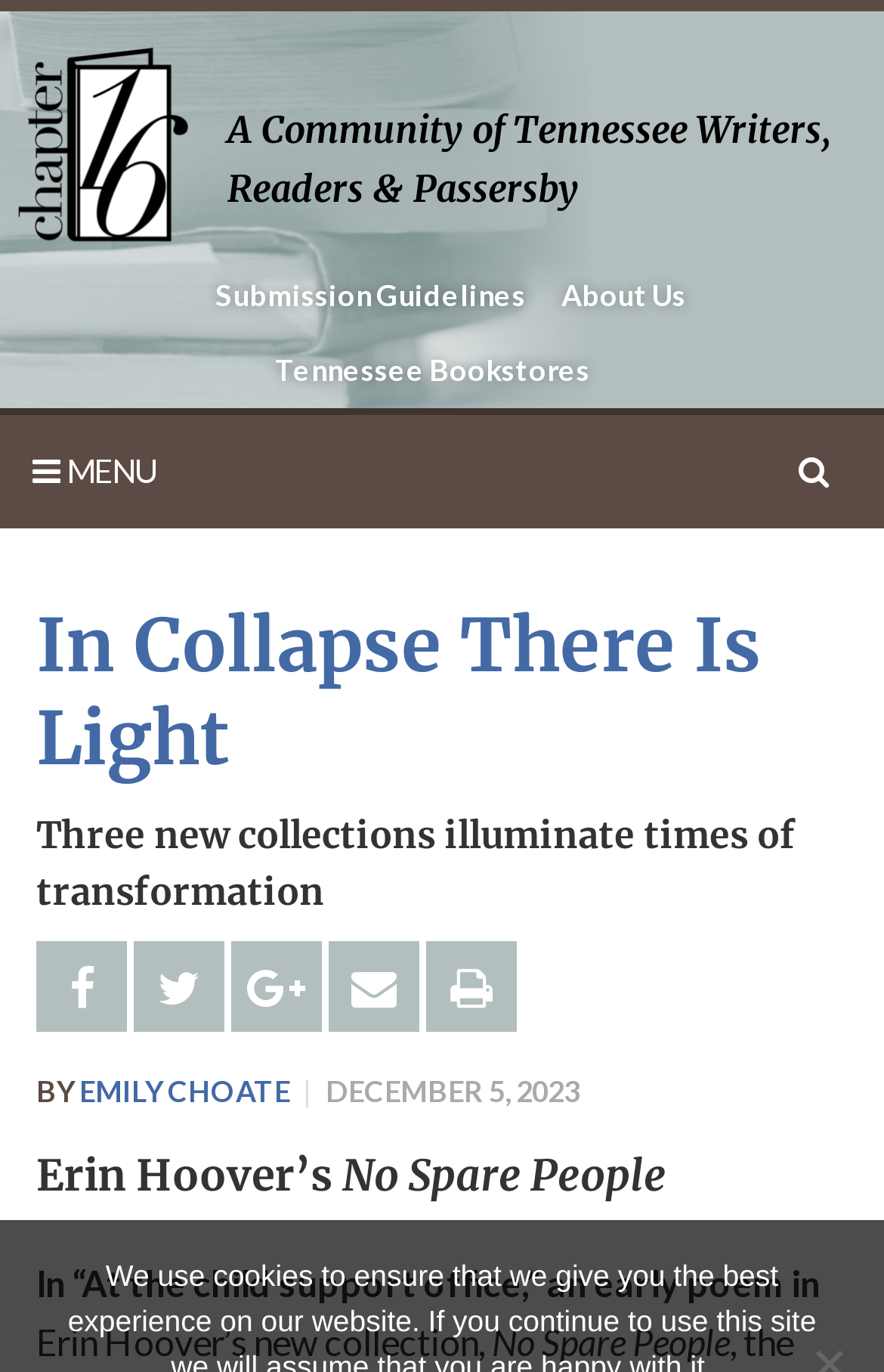Could you specify the bounding box coordinates for the clickable section to complete the following instruction: "Open the 'MENU'"?

[0.0, 0.302, 0.85, 0.384]